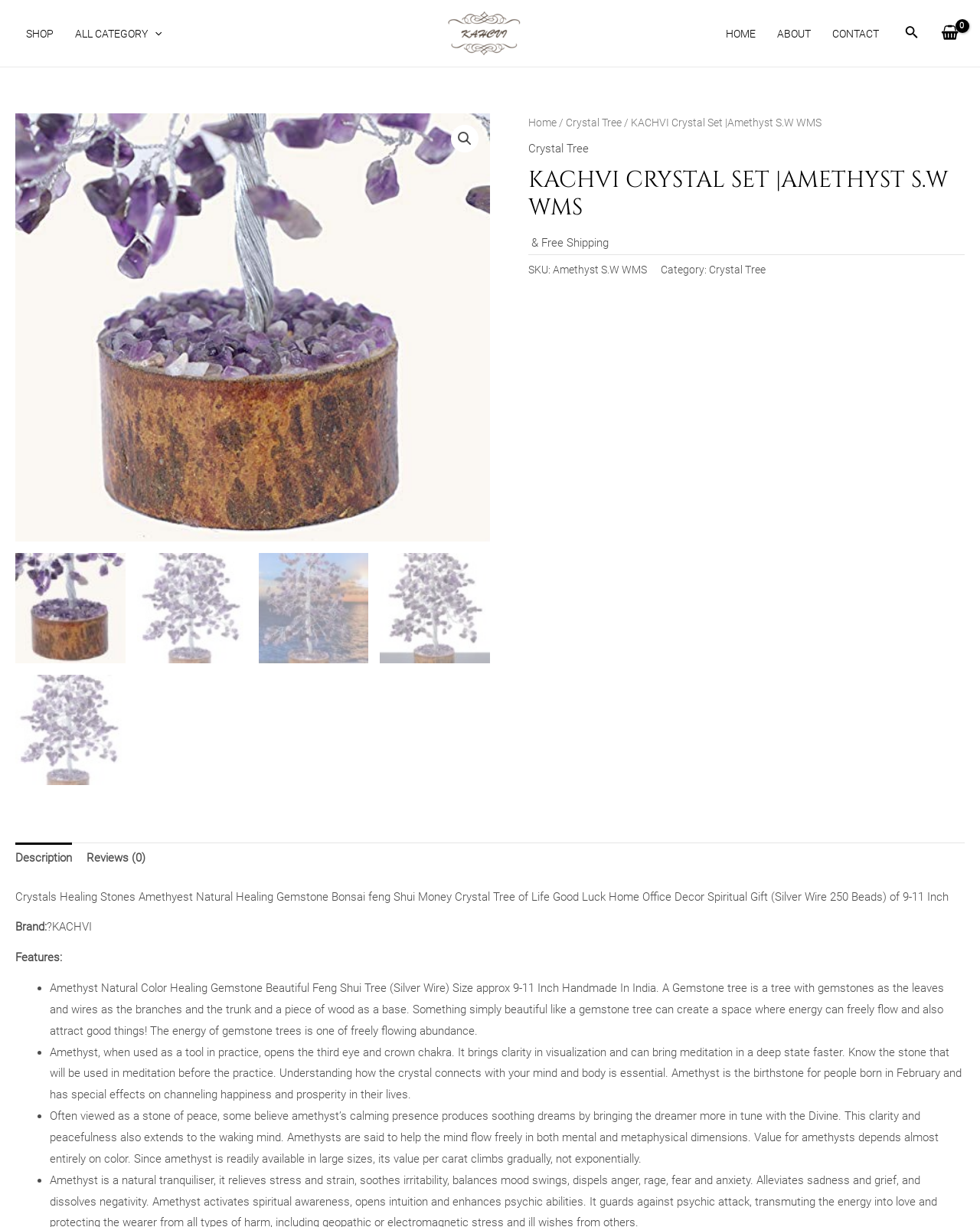What is the material of the crystal tree?
Analyze the image and provide a thorough answer to the question.

I found the answer by looking at the product description, which mentions that the crystal tree is made of Amethyst. This information is also repeated in the 'Features:' section, which lists the properties of the crystal tree.